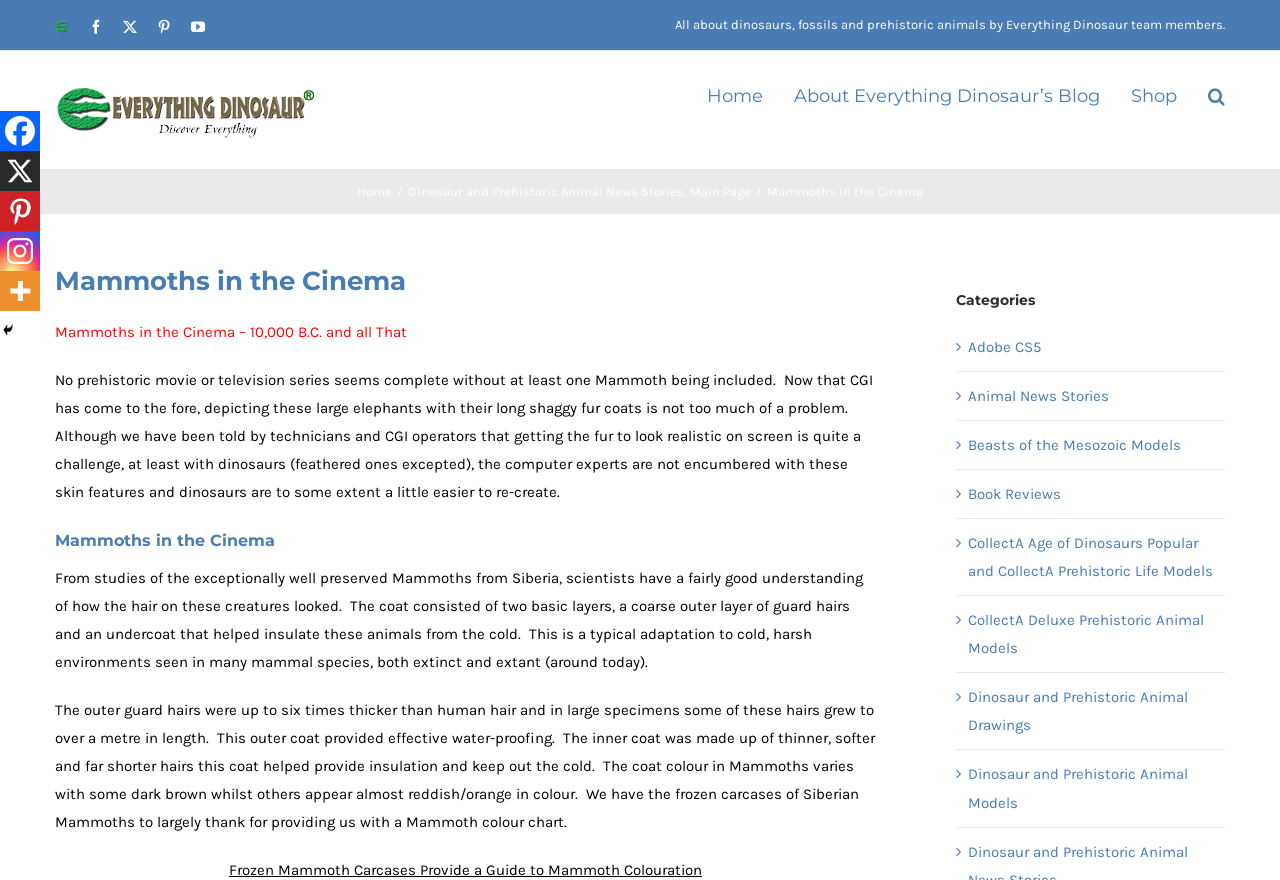Identify the bounding box coordinates for the UI element described as follows: Animal News Stories. Use the format (top-left x, top-left y, bottom-right x, bottom-right y) and ensure all values are floating point numbers between 0 and 1.

[0.756, 0.434, 0.949, 0.466]